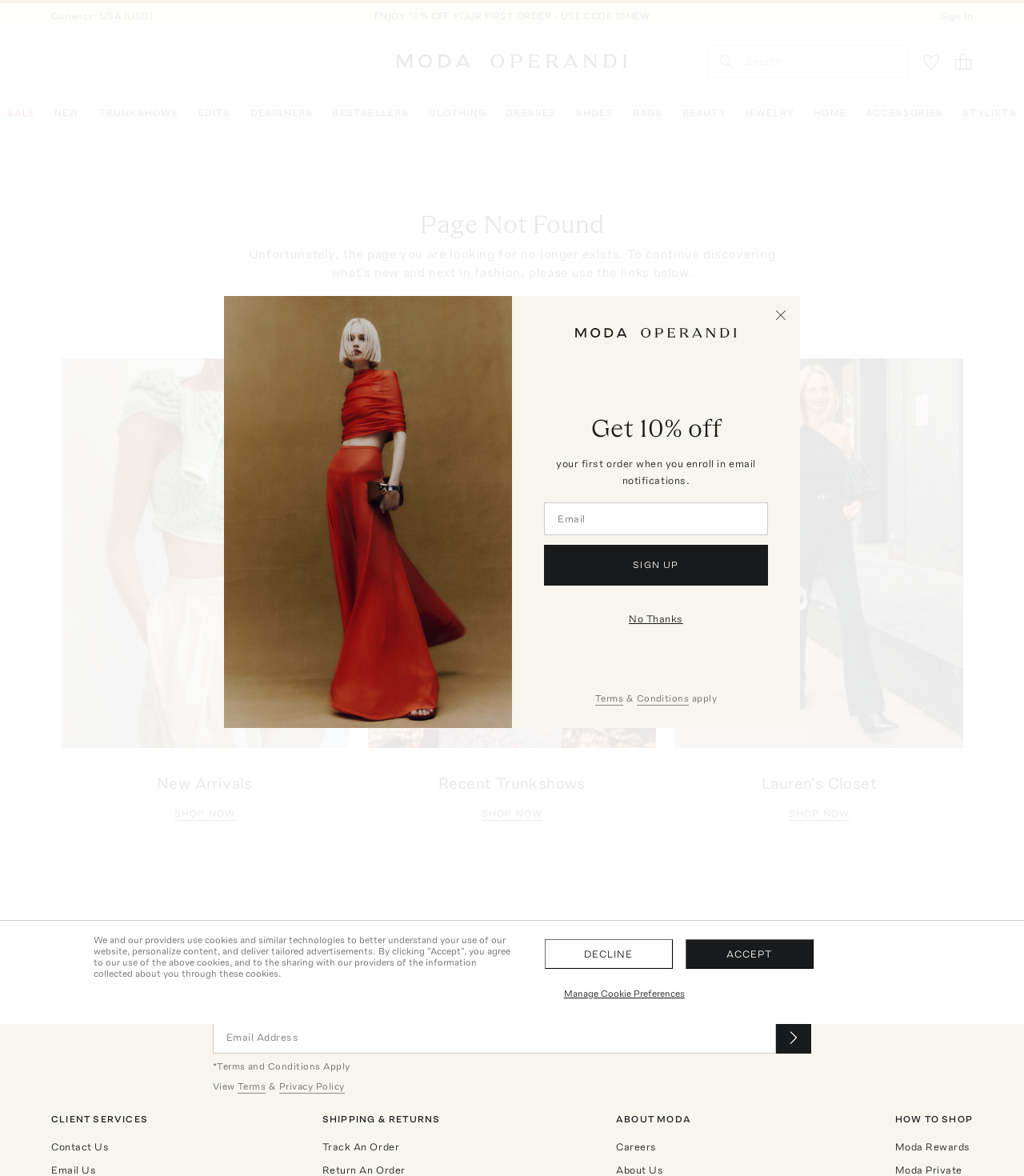Provide a thorough description of the webpage you see.

This webpage is a "Page Not Found" error page from Moda Operandi, a fashion e-commerce website. At the top of the page, there is a currency selection area with the current currency set to "USA" and "USD". Below this, there is a promotional banner offering 10% off the first order with a code.

The main content of the page is divided into two sections. The first section has a heading "Page Not Found" and a paragraph explaining that the page the user is looking for no longer exists. Below this, there are three links with images, allowing users to navigate to new arrivals, recent trunk shows, or Lauren's Closet.

The second section of the page has a heading "Get on the List" and a form to sign up for the newsletter, offering 10% off the first purchase and exclusive updates. Below this, there are links to client services, shipping and returns, about Moda Operandi, and how to shop.

At the top right corner of the page, there are links to sign in, my favorites, and shopping bag. There is also a search bar with a magnifying glass icon. The page has a navigation menu at the top with links to new, trunk shows, edits, designers, bestsellers, clothing, dresses, shoes, bags, beauty, jewelry, home, and accessories.

In the middle of the page, there is a modal window with a sign-up form and a close button. At the bottom of the page, there are links to terms and conditions, privacy policy, client services, shipping and returns, about Moda Operandi, and how to shop.